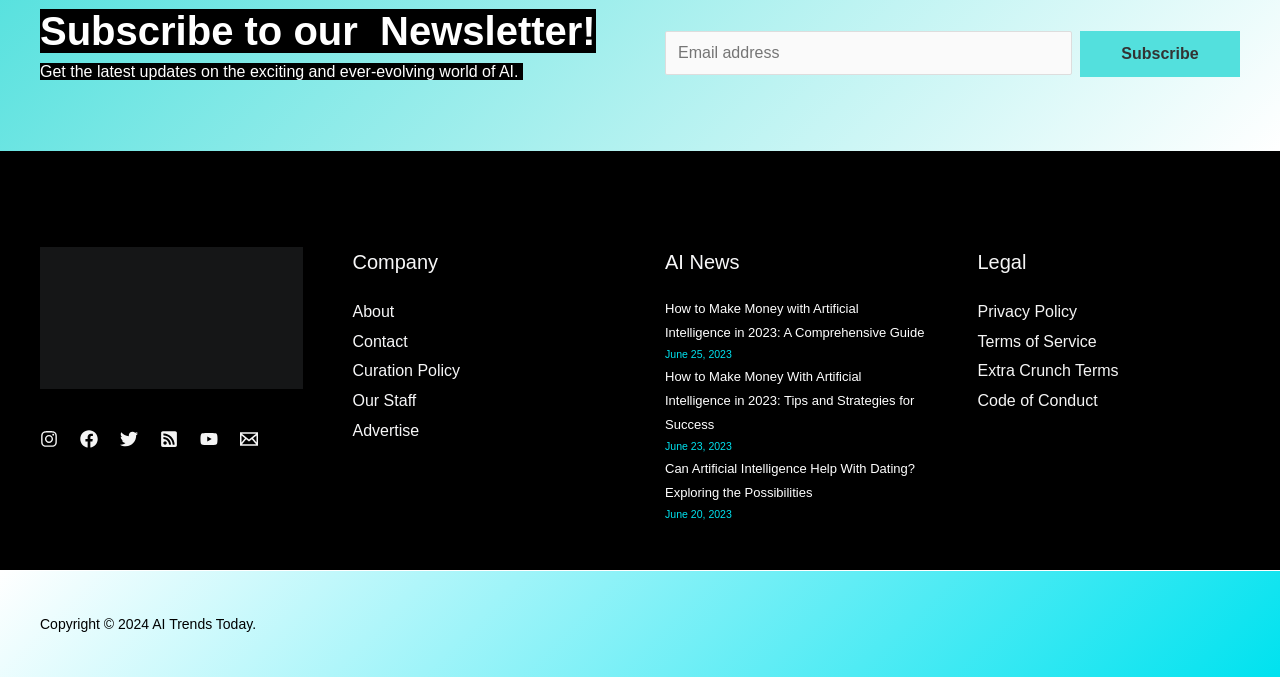Provide your answer in a single word or phrase: 
What is the purpose of the newsletter subscription?

Get latest AI updates